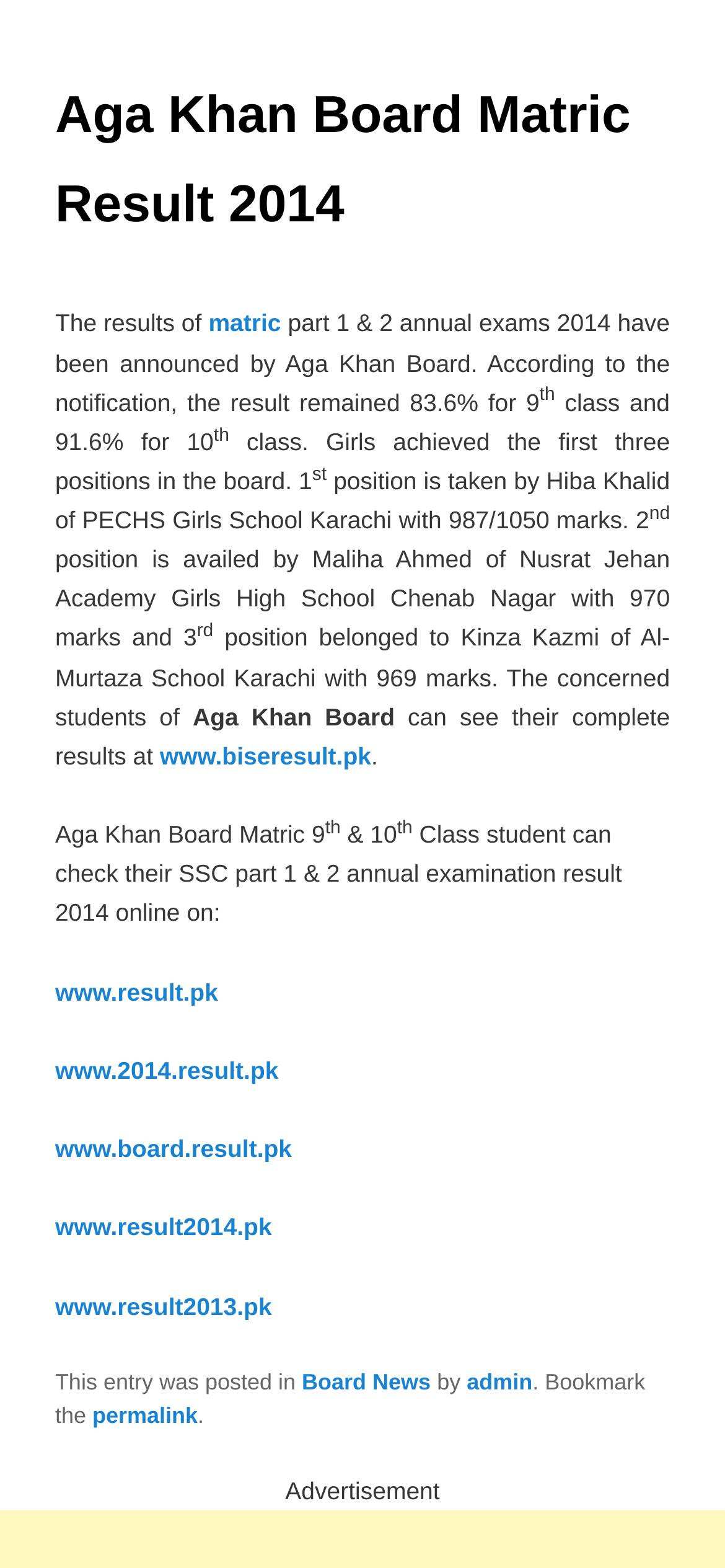Identify the bounding box coordinates for the UI element that matches this description: "Board News".

[0.416, 0.873, 0.594, 0.89]